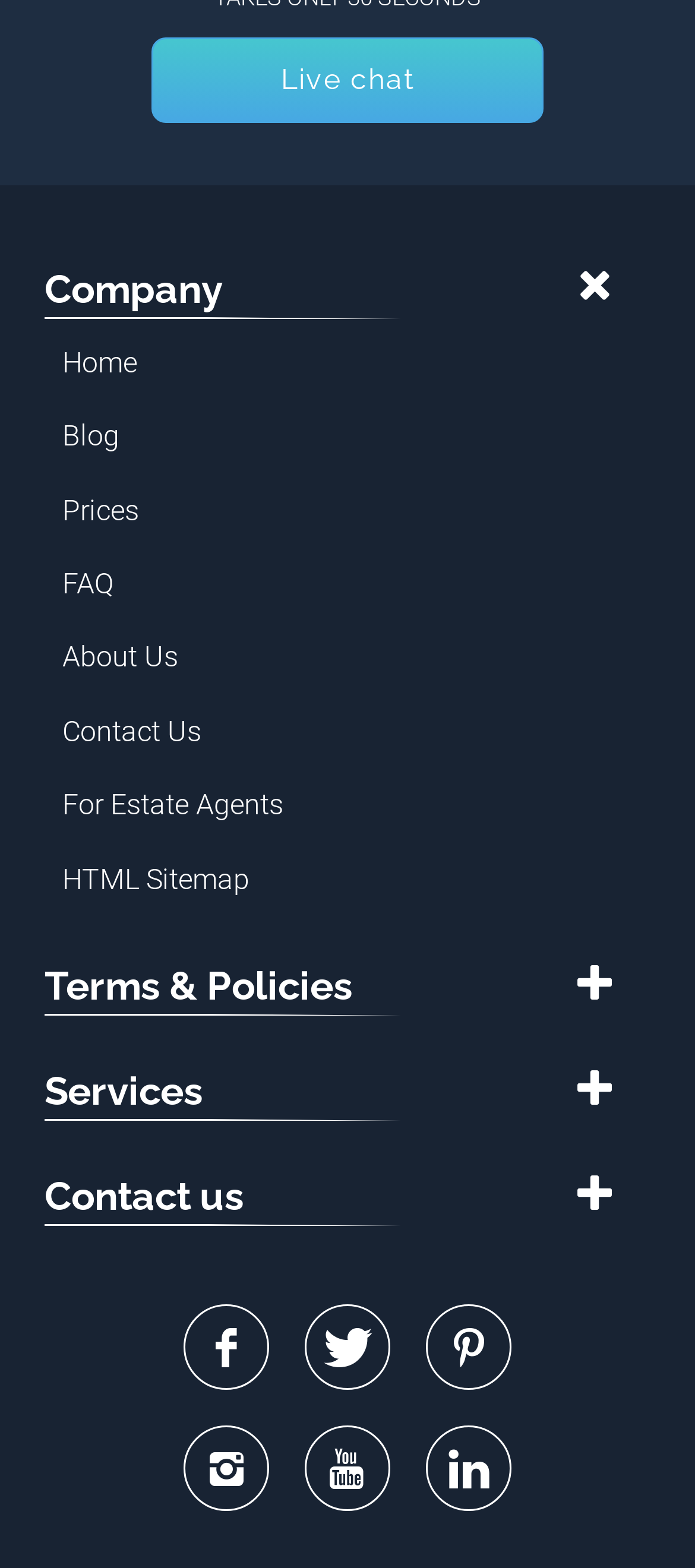Identify the bounding box coordinates necessary to click and complete the given instruction: "Contact us".

[0.09, 0.455, 0.29, 0.477]